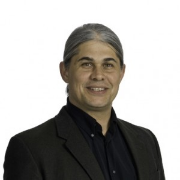Respond with a single word or short phrase to the following question: 
What is the focus of the INQ101x course?

Integrating technology and inquiry-based practices